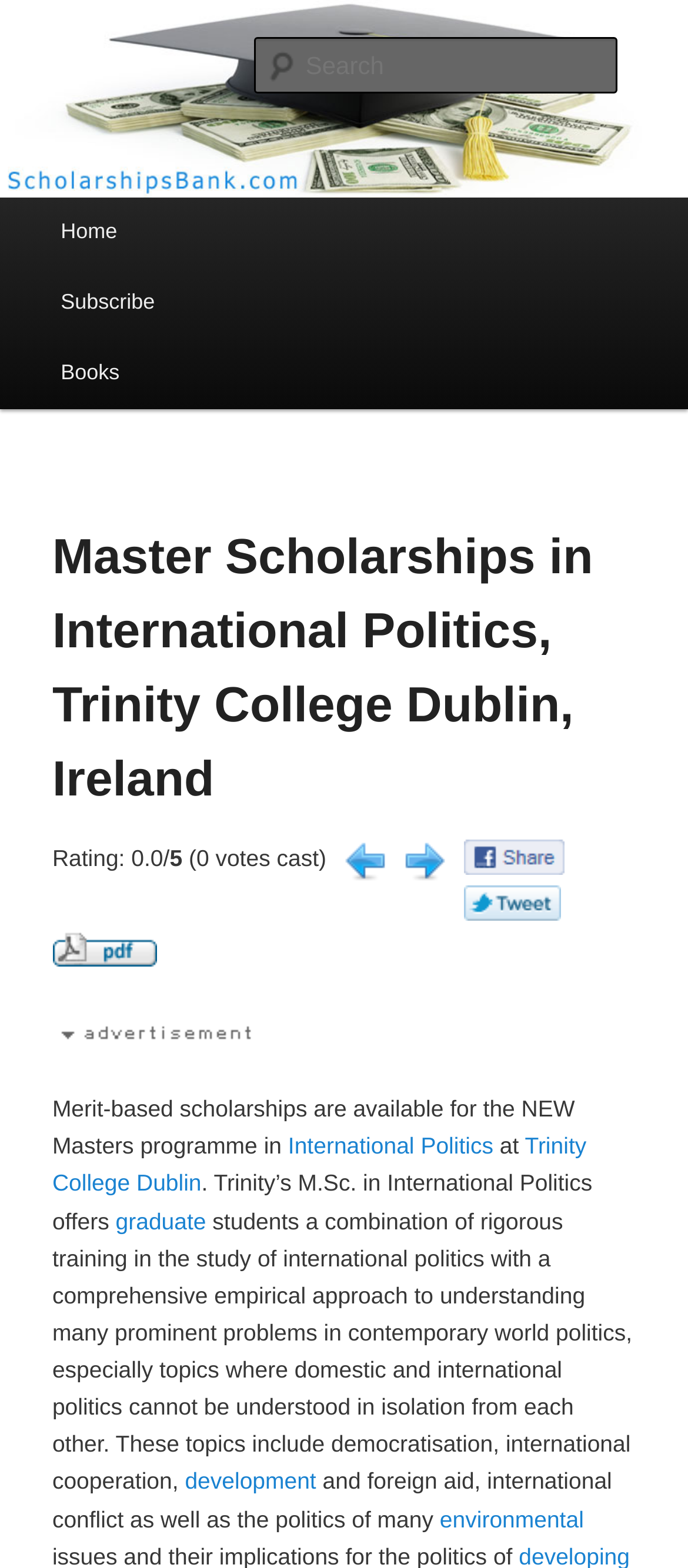Based on the element description: "title="Download this article as PDF"", identify the UI element and provide its bounding box coordinates. Use four float numbers between 0 and 1, [left, top, right, bottom].

[0.076, 0.603, 0.227, 0.62]